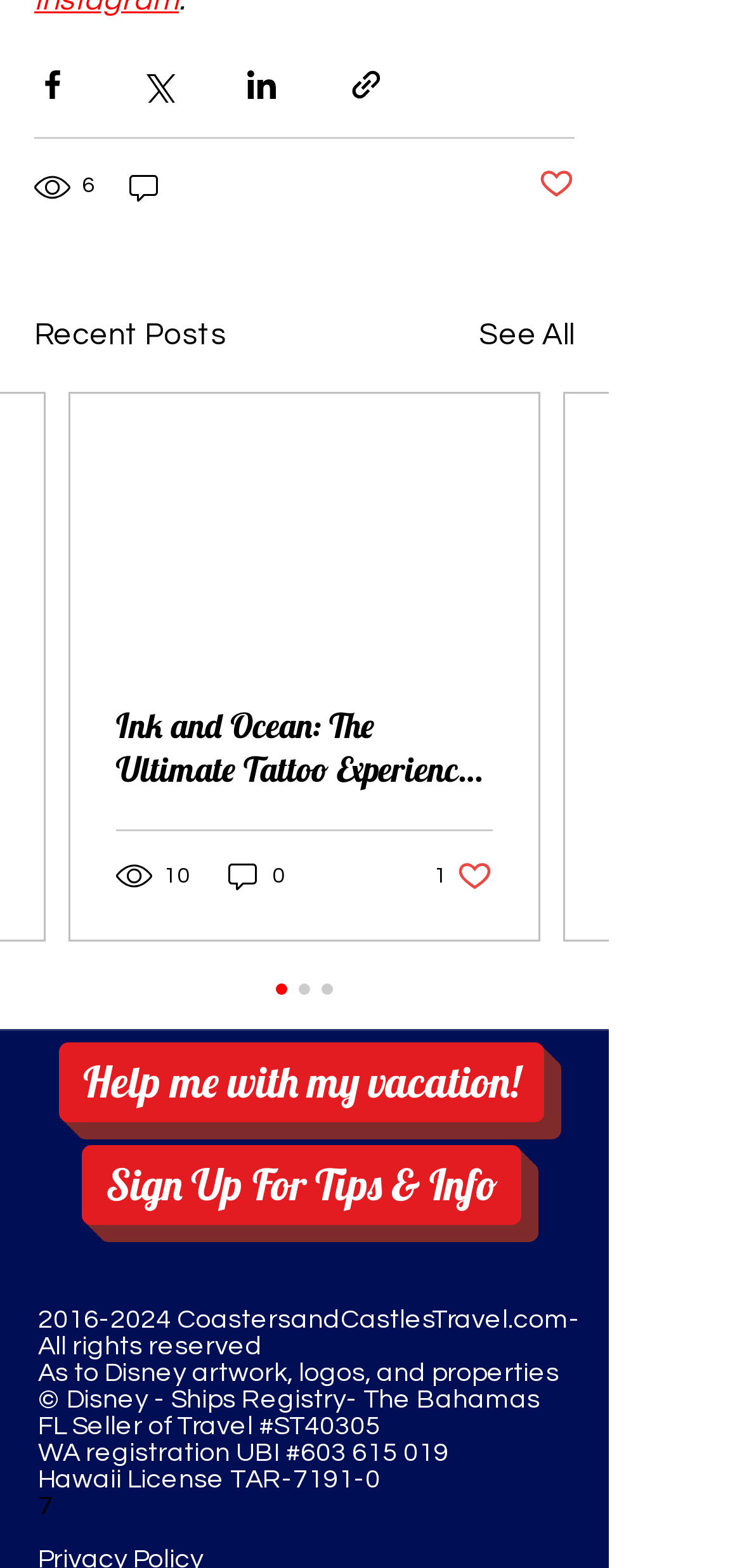Locate the bounding box coordinates of the area that needs to be clicked to fulfill the following instruction: "Help me with my vacation!". The coordinates should be in the format of four float numbers between 0 and 1, namely [left, top, right, bottom].

[0.079, 0.664, 0.733, 0.715]